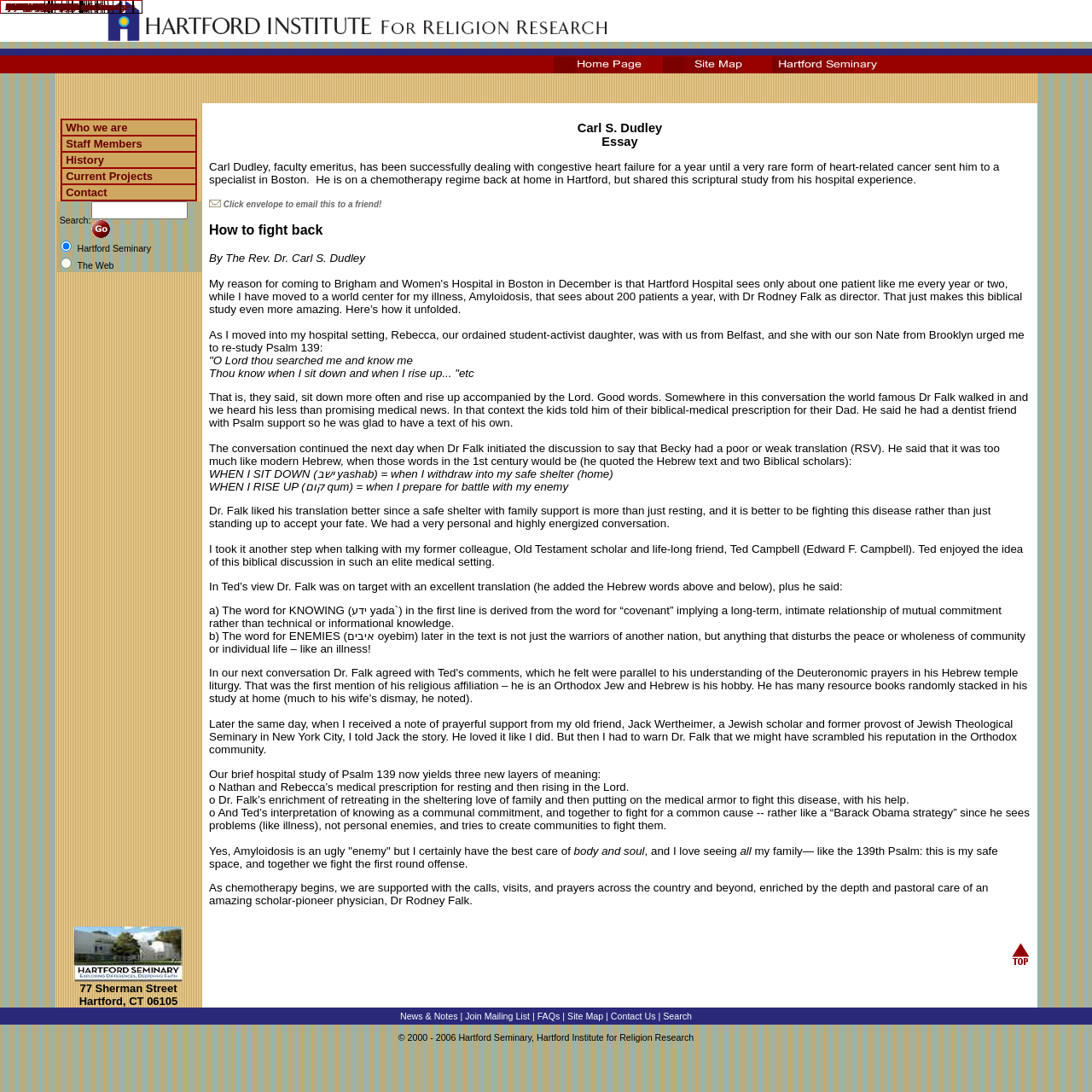Kindly provide the bounding box coordinates of the section you need to click on to fulfill the given instruction: "Visit the 'About Us' page".

None